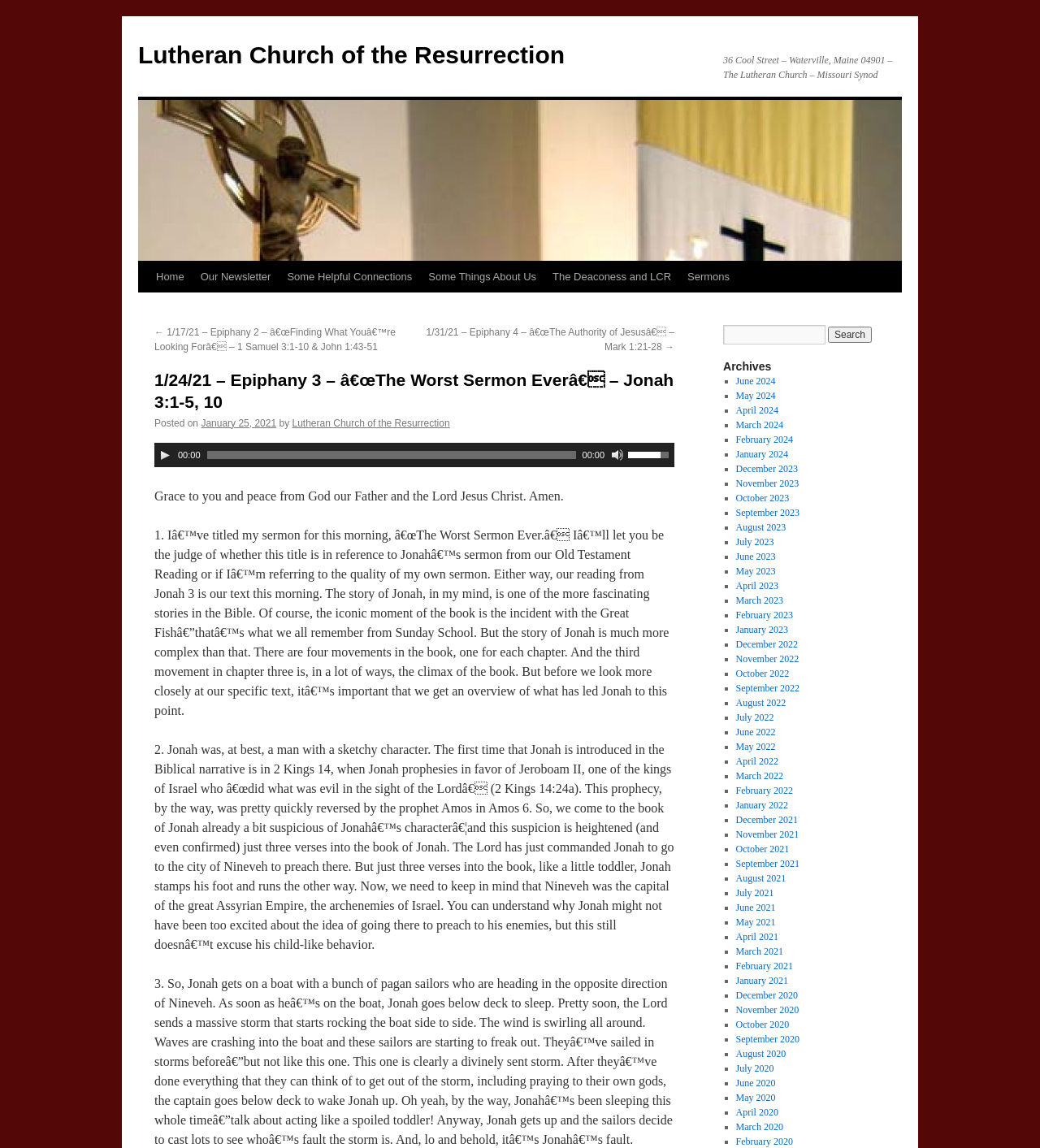What is the name of the church?
Please provide a comprehensive answer based on the visual information in the image.

The name of the church can be found in the link at the top of the webpage, which says 'Lutheran Church of the Resurrection'. This link is also repeated in the text 'Posted on January 25, 2021 by Lutheran Church of the Resurrection'.